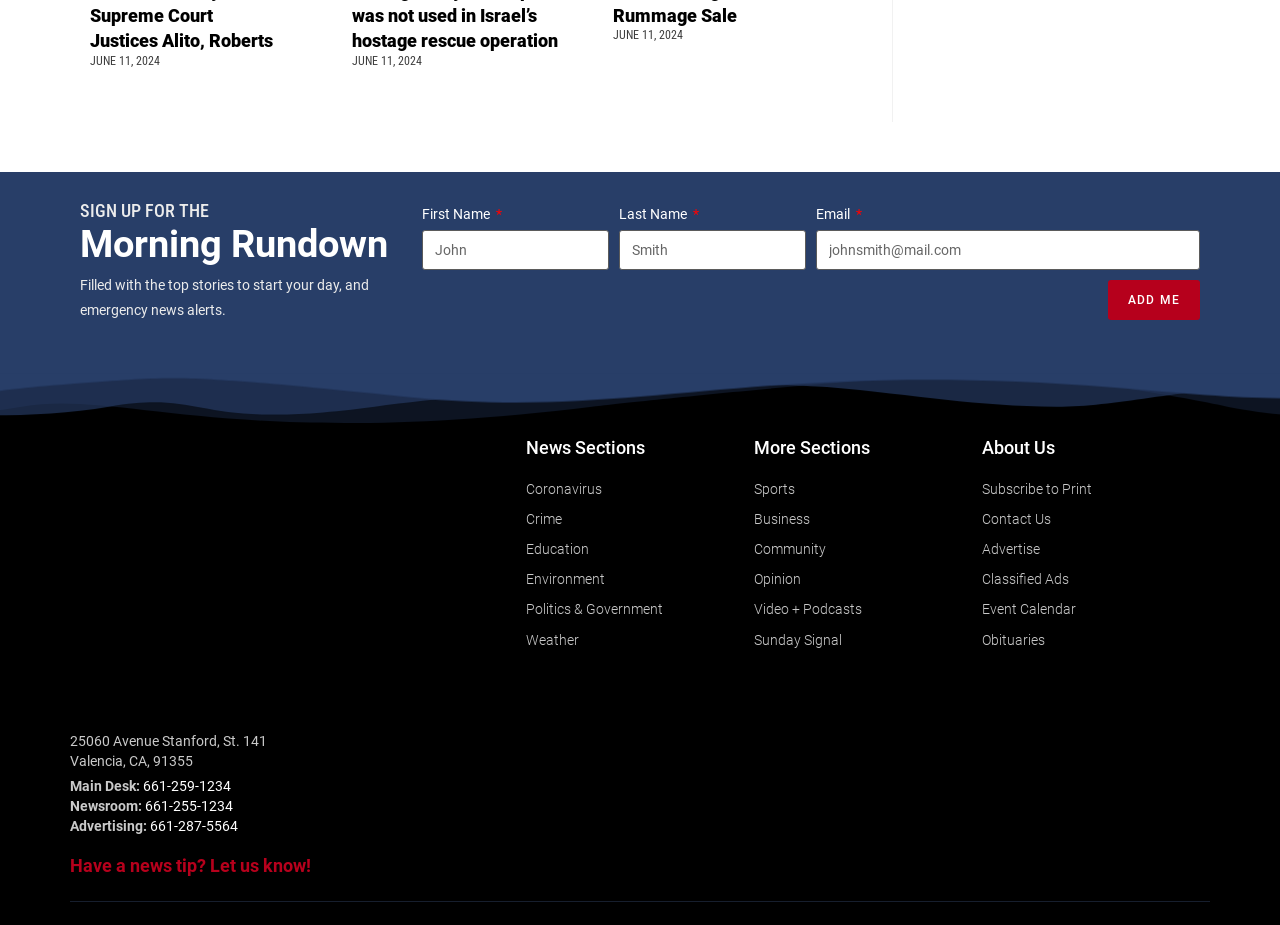Determine the bounding box coordinates for the area you should click to complete the following instruction: "Enter email".

[0.638, 0.249, 0.938, 0.292]